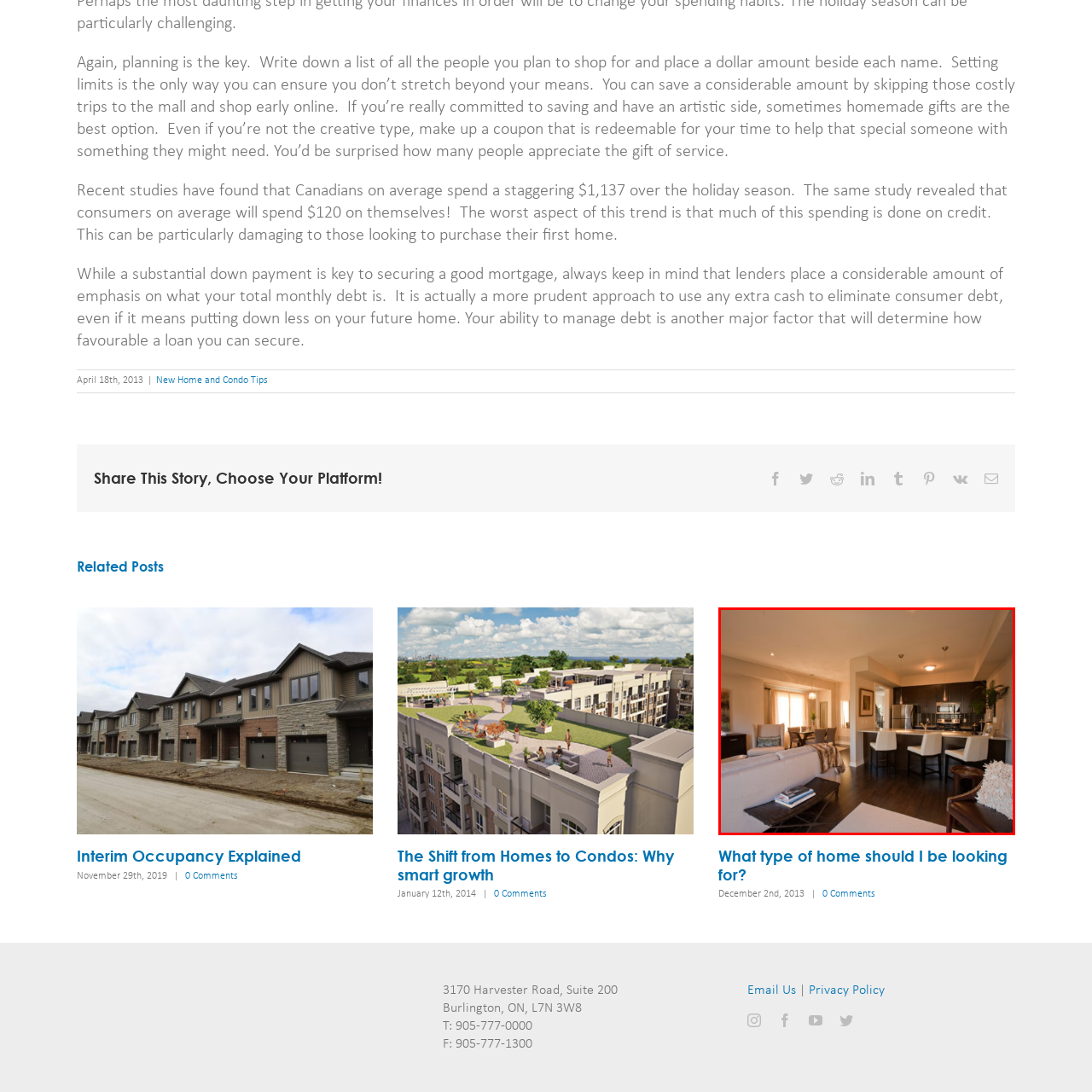Write a detailed description of the image enclosed in the red-bordered box.

The image captures a modern and stylish open-concept kitchen and living area, showcasing a well-designed space that combines functionality with aesthetic appeal. The living room features a light-colored sofa adorned with decorative pillows and a plush throw, arranged in a way that invites relaxation. A coffee table with magazines sits centrally, adding a touch of homeliness.

To the left, a dining area is highlighted by a round table surrounded by soft, beautifully upholstered chairs, illuminated by natural light streaming through large windows. The kitchen, seamlessly integrated into the design, boasts sleek cabinetry in rich wood tones, accented by stainless steel appliances, creating a contemporary look. Pendant lighting above the kitchen island adds to the modern vibe, while indoor plants strategically placed throughout the space enhance its warmth and welcoming atmosphere.

This image serves as a visual guide for prospective homeowners looking for design inspiration or contemplating what type of home may best suit their lifestyle.